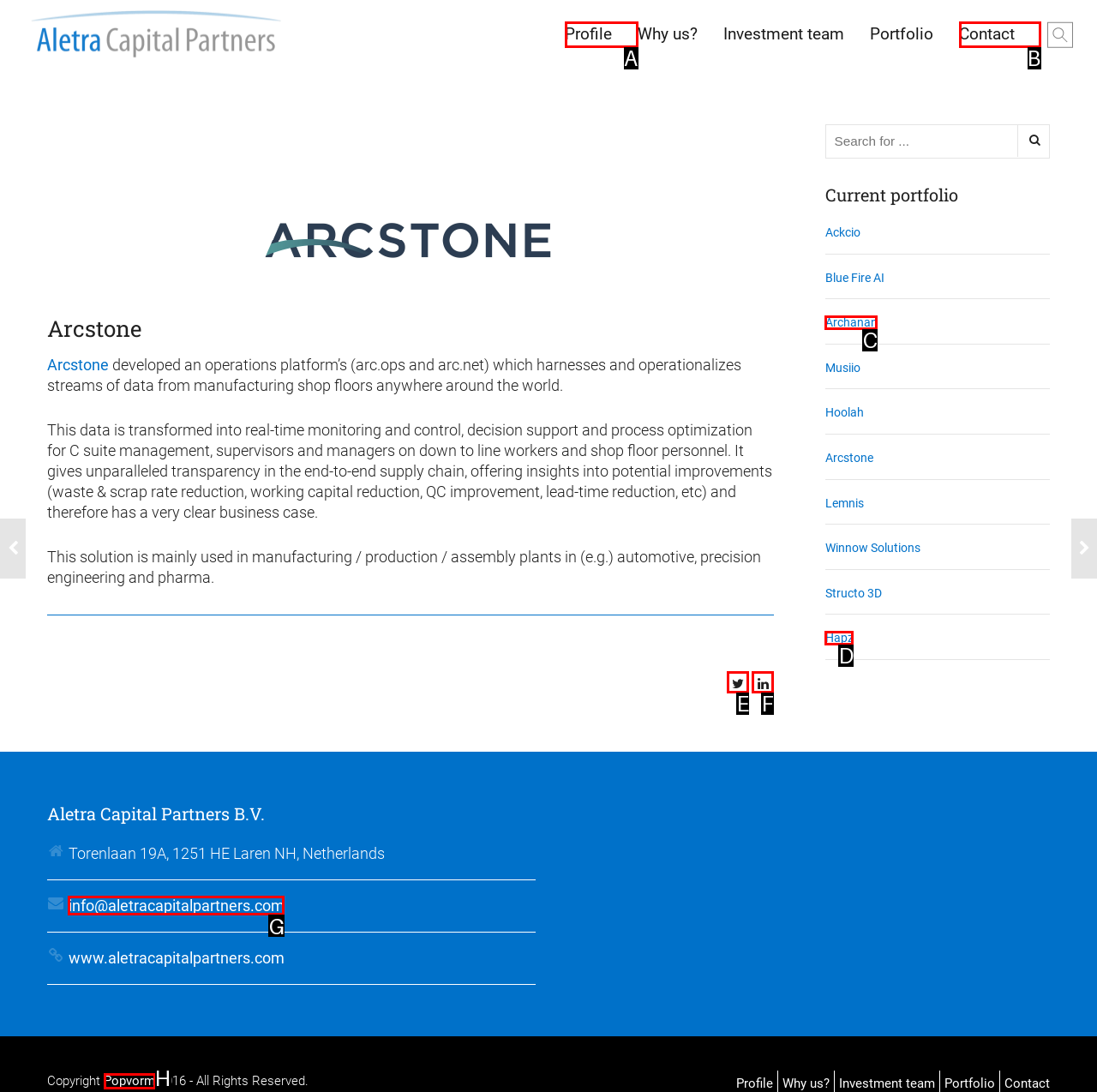Identify the correct UI element to click on to achieve the task: Contact Aletra Capital Partners. Provide the letter of the appropriate element directly from the available choices.

G